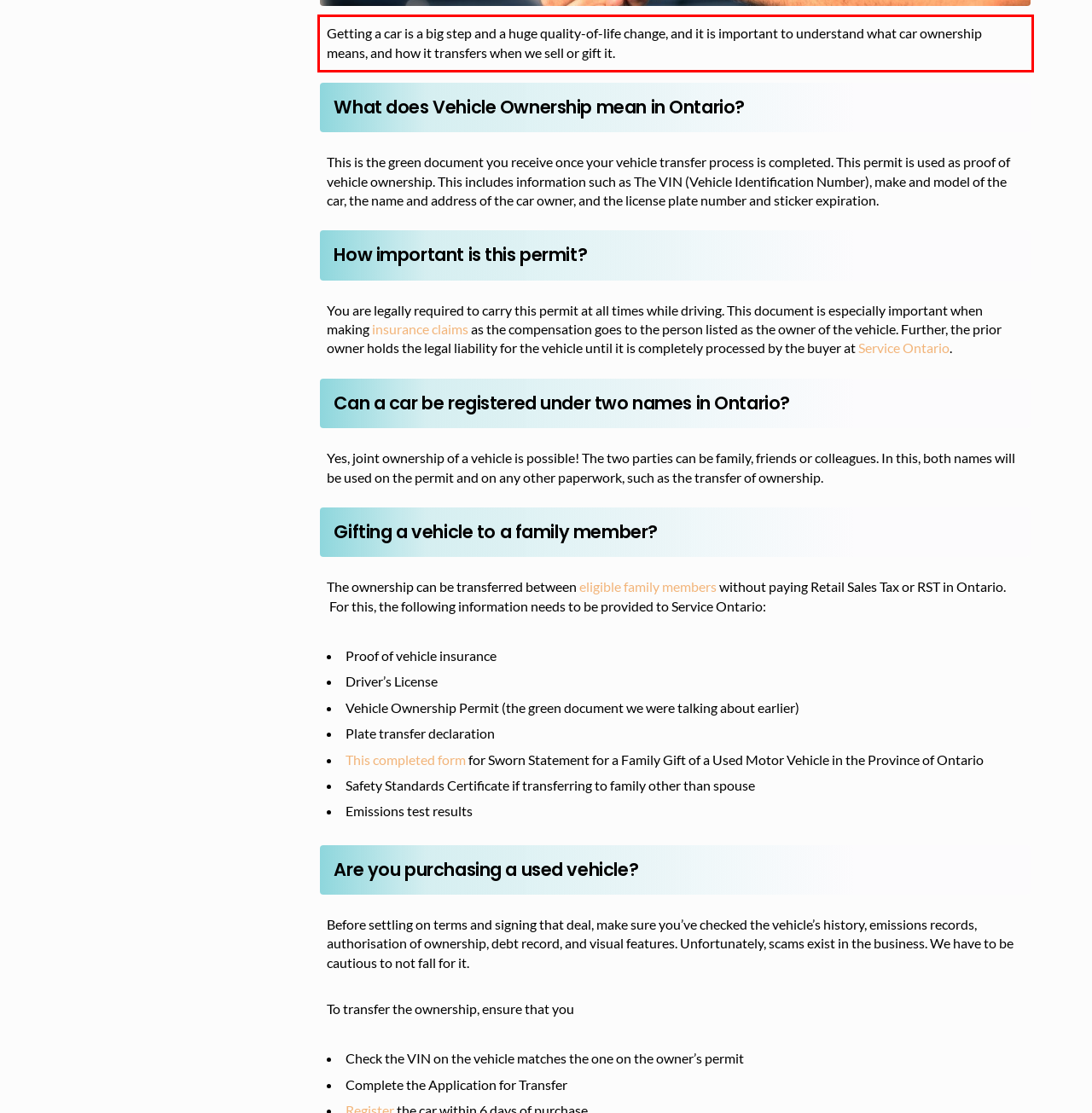From the provided screenshot, extract the text content that is enclosed within the red bounding box.

Getting a car is a big step and a huge quality-of-life change, and it is important to understand what car ownership means, and how it transfers when we sell or gift it.